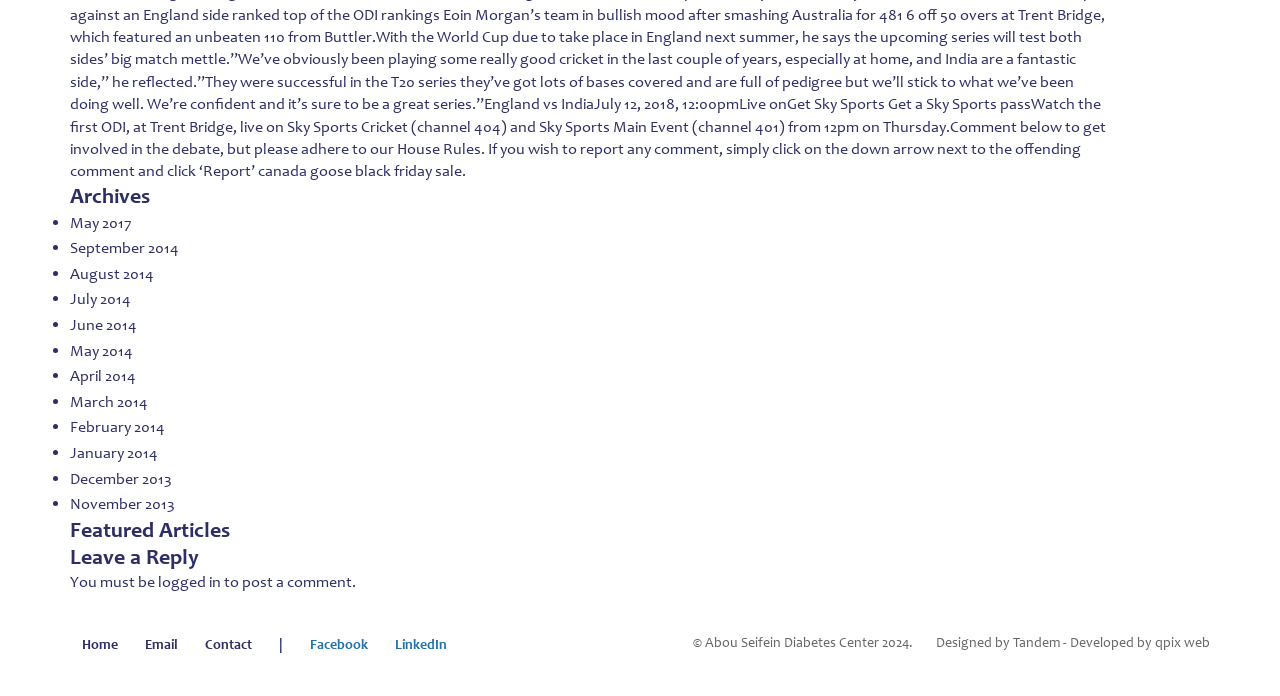How many social media links are there at the bottom of the webpage?
Please provide a comprehensive answer based on the details in the screenshot.

There are two social media links at the bottom of the webpage, which are 'Facebook' and 'LinkedIn'.